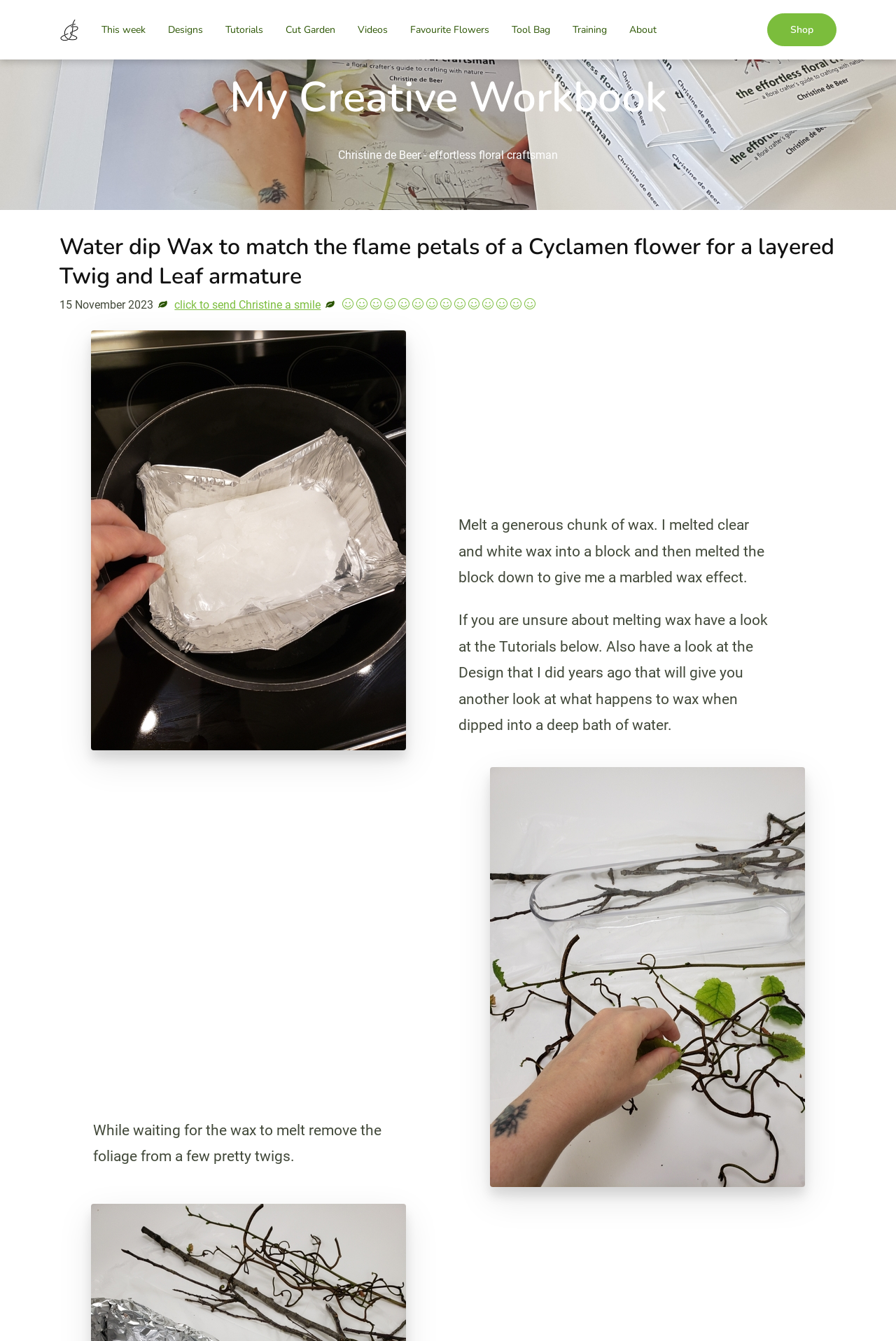Using the provided element description "This week", determine the bounding box coordinates of the UI element.

[0.101, 0.008, 0.175, 0.036]